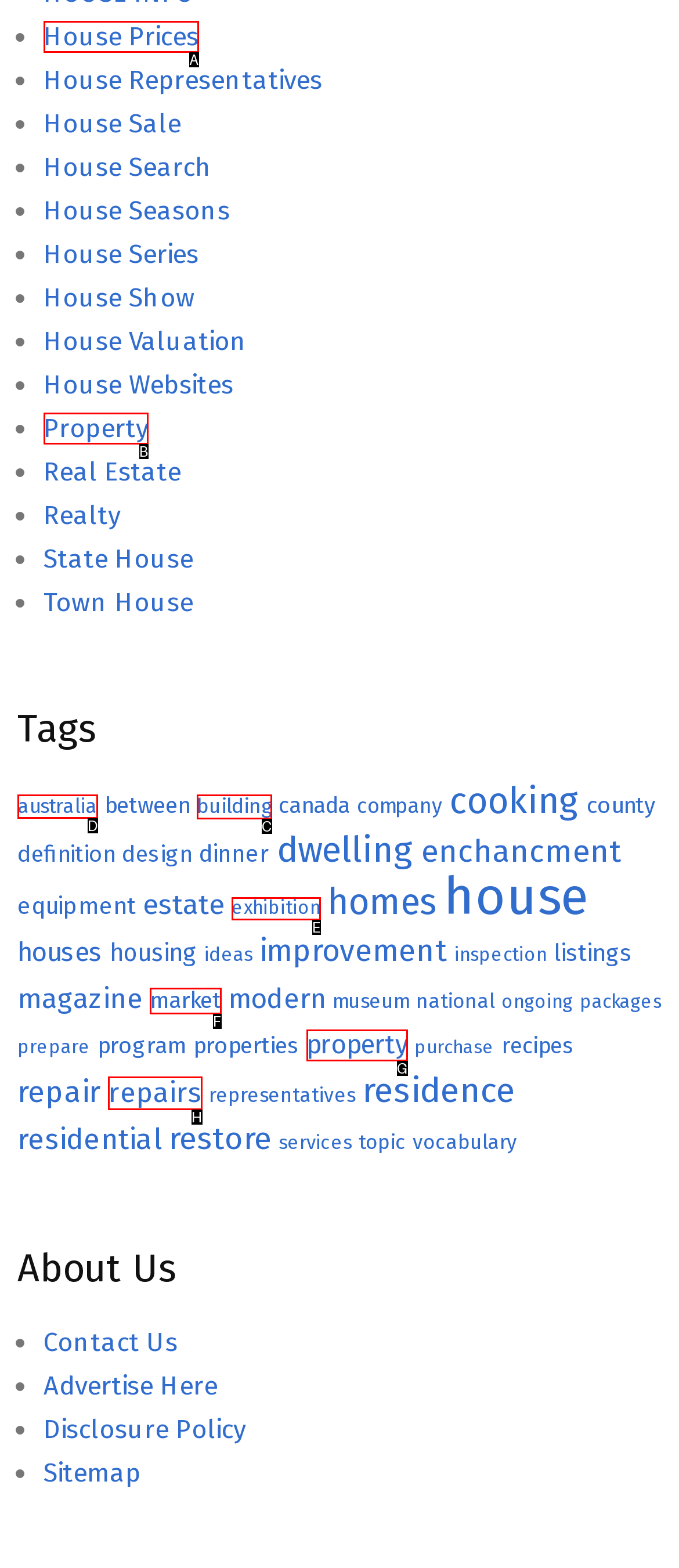Identify the HTML element to select in order to accomplish the following task: View australia items
Reply with the letter of the chosen option from the given choices directly.

D